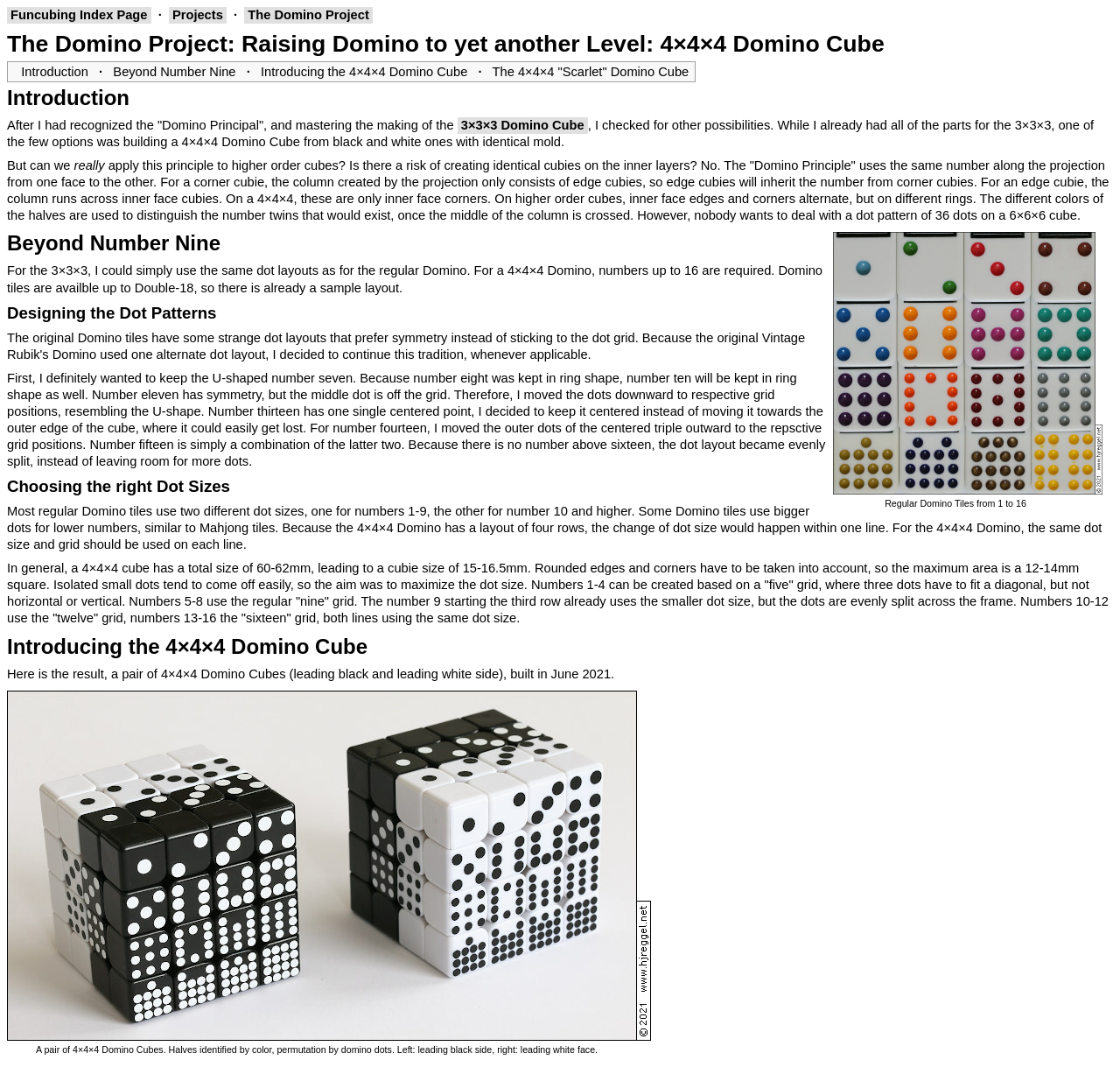Carefully observe the image and respond to the question with a detailed answer:
What is the name of the project described on this webpage?

The webpage has a heading 'The Domino Project: Raising Domino to yet another Level: 4×4×4 Domino Cube' which indicates that the project is about creating a 4×4×4 Domino Cube, and it is referred to as 'The Domino Project'.